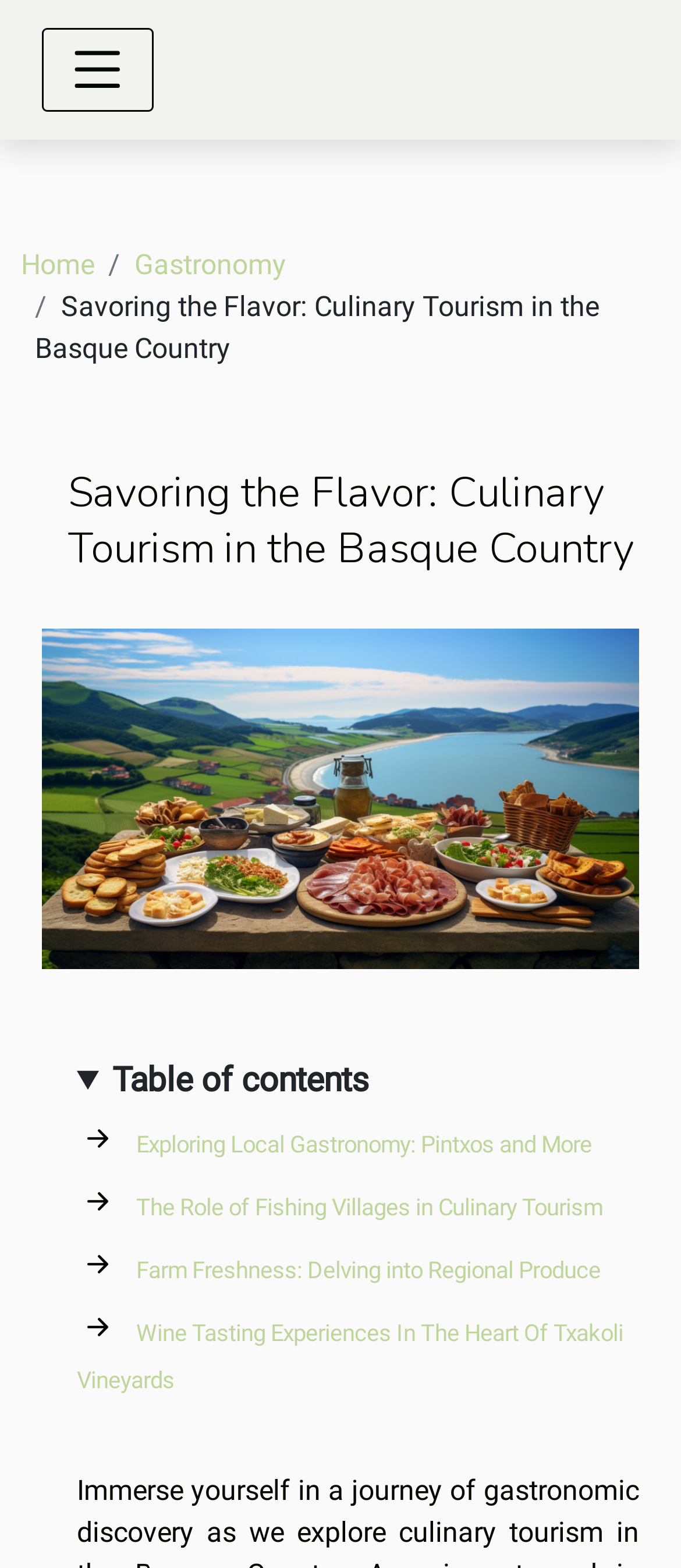Locate the headline of the webpage and generate its content.

Savoring the Flavor: Culinary Tourism in the Basque Country